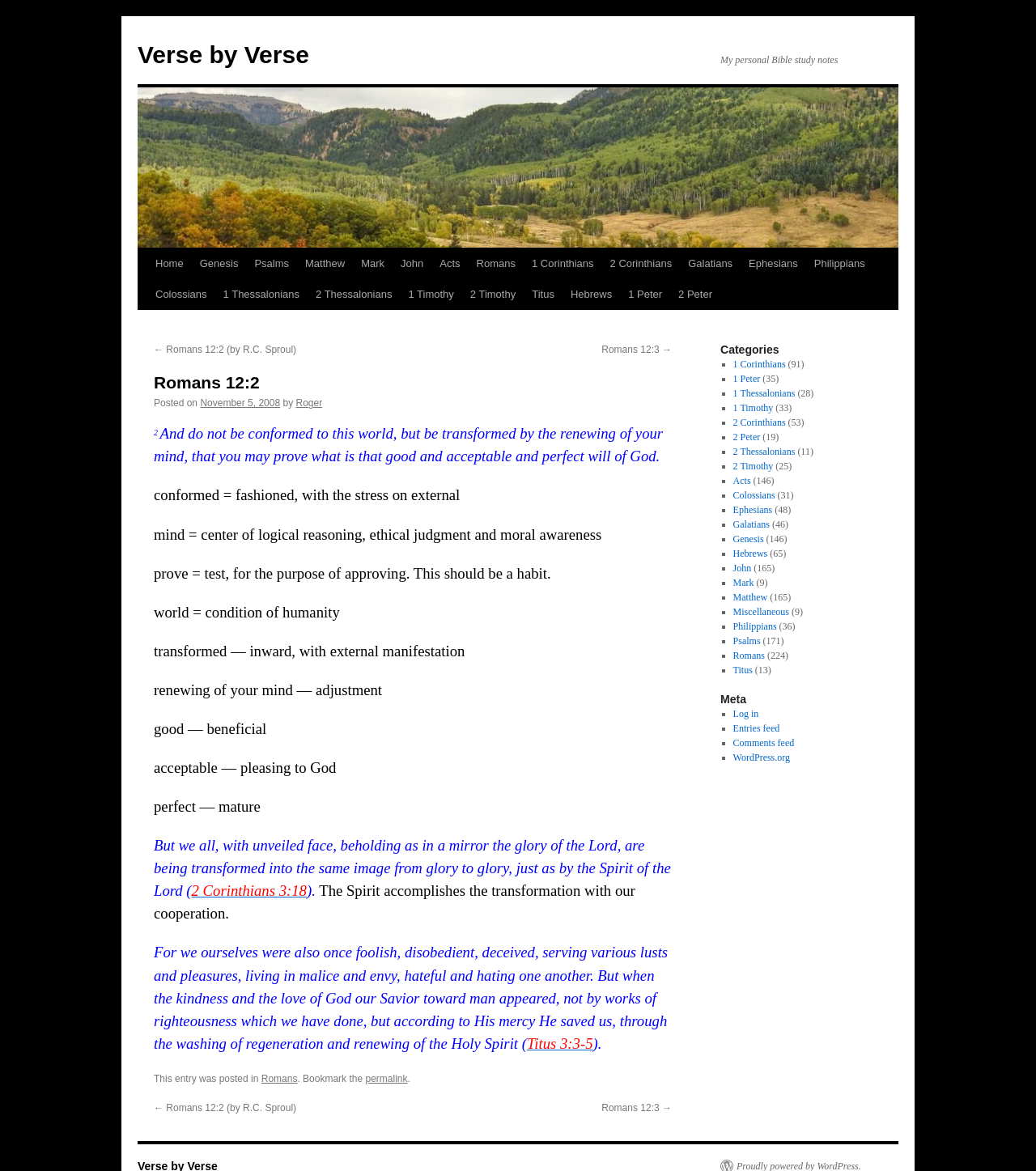Find the bounding box coordinates of the UI element according to this description: "Log in".

[0.707, 0.605, 0.732, 0.614]